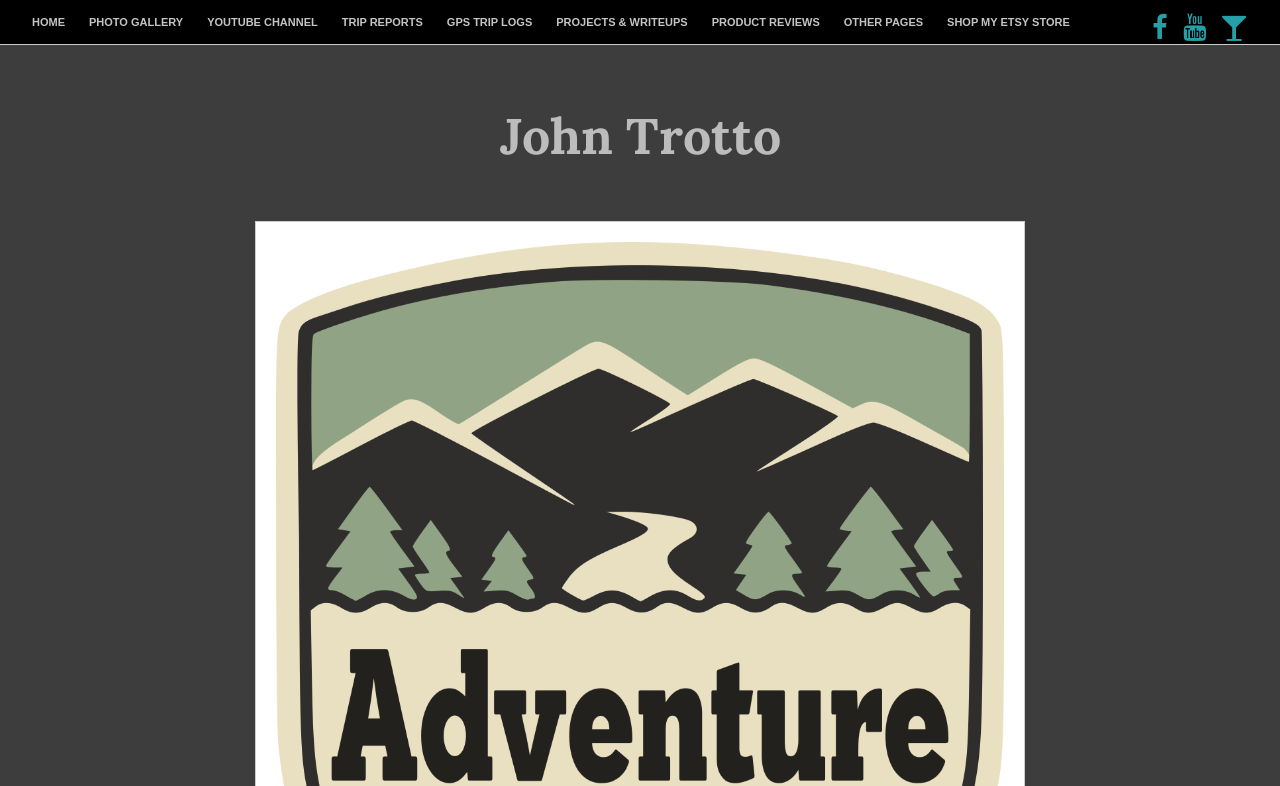Pinpoint the bounding box coordinates of the element to be clicked to execute the instruction: "visit YouTube channel".

[0.152, 0.0, 0.258, 0.057]